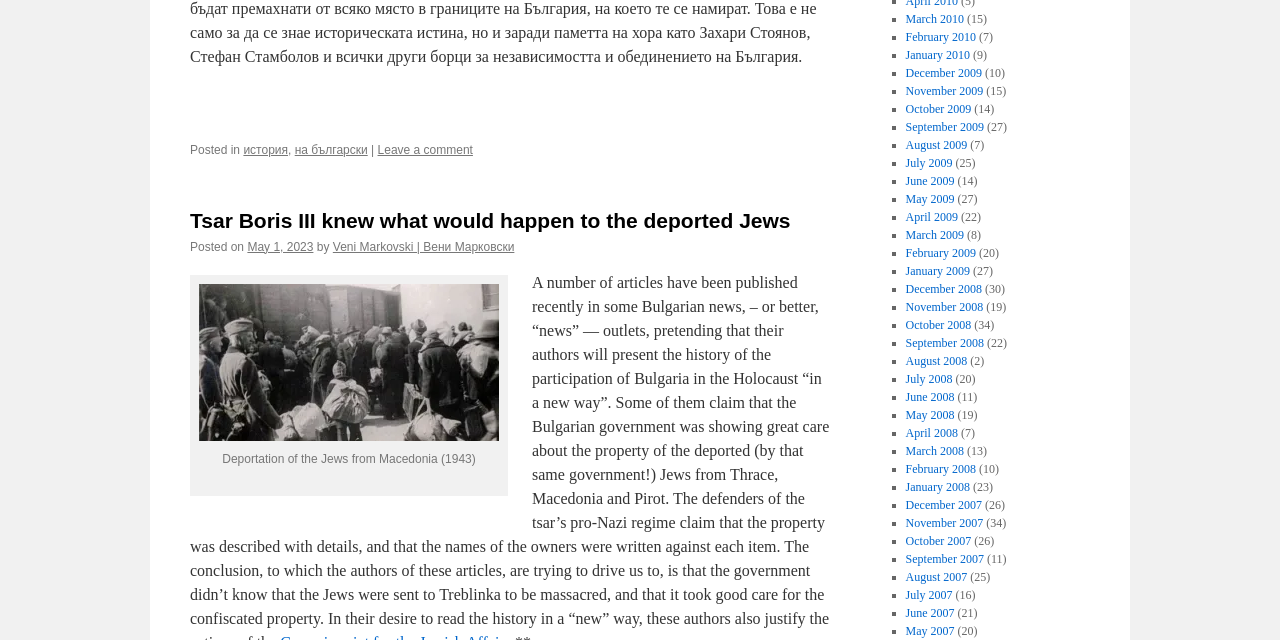Please specify the bounding box coordinates of the element that should be clicked to execute the given instruction: 'Visit the homepage of Veni Markovski'. Ensure the coordinates are four float numbers between 0 and 1, expressed as [left, top, right, bottom].

[0.26, 0.374, 0.402, 0.396]